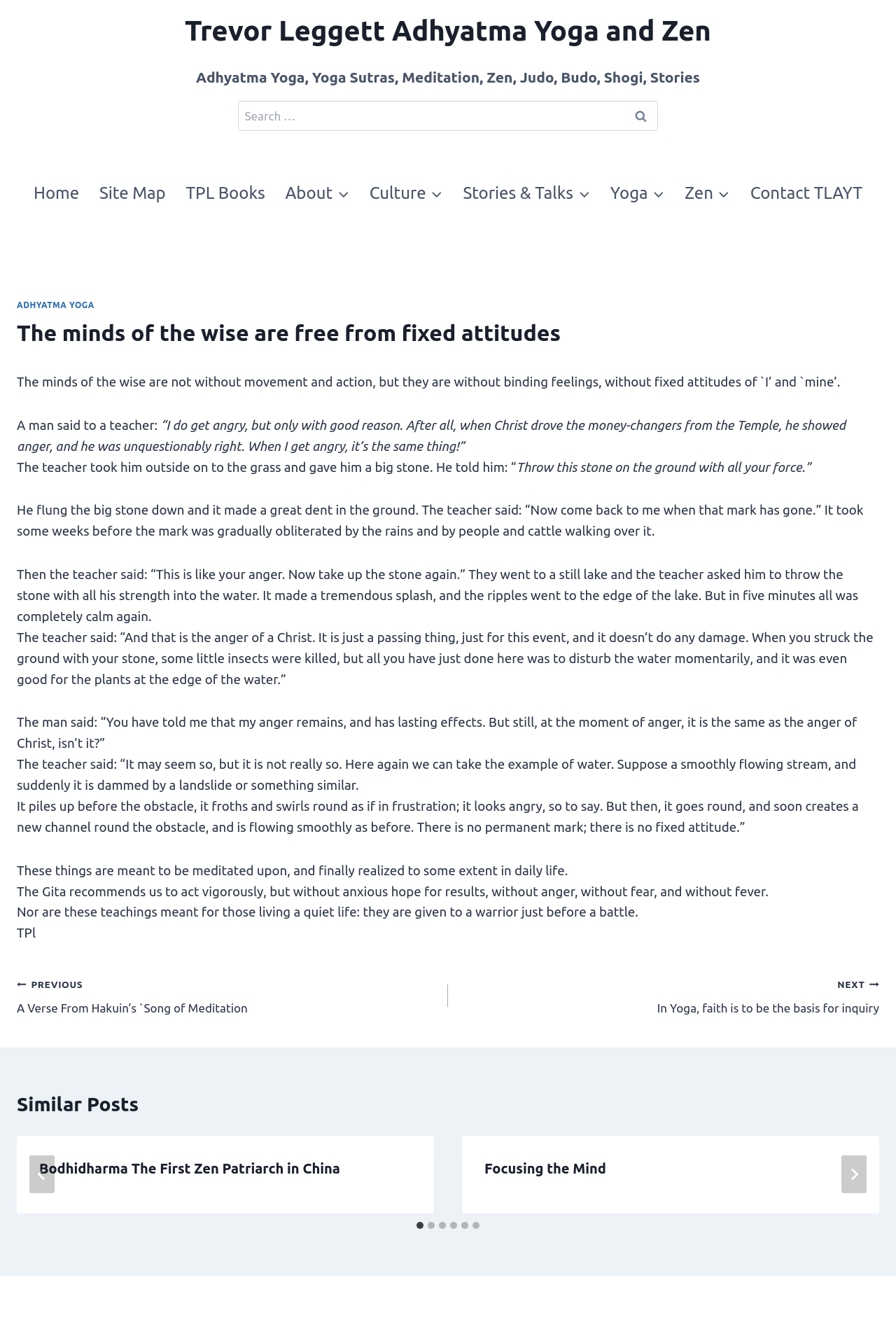Determine the bounding box coordinates of the clickable area required to perform the following instruction: "Search for something". The coordinates should be represented as four float numbers between 0 and 1: [left, top, right, bottom].

[0.266, 0.076, 0.734, 0.099]